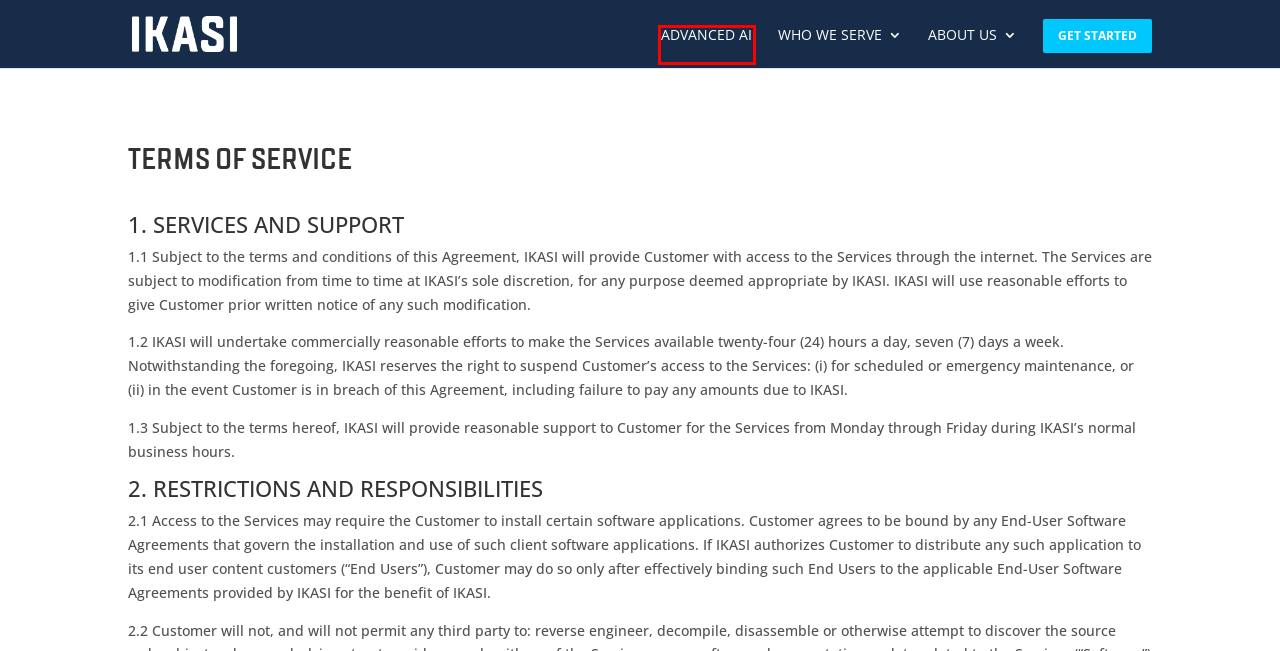Review the webpage screenshot and focus on the UI element within the red bounding box. Select the best-matching webpage description for the new webpage that follows after clicking the highlighted element. Here are the candidates:
A. SPORTS - IKASI
B. HOME - IKASI Focus Beats Intelligence
C. Get Started - IKASI
D. ABOUT US - IKASI
E. RETAIL - IKASI
F. NEWS: AI Insights Hub - IKASI
G. WHO WE SERVE - IKASI
H. Advanced AI - IKASI

H